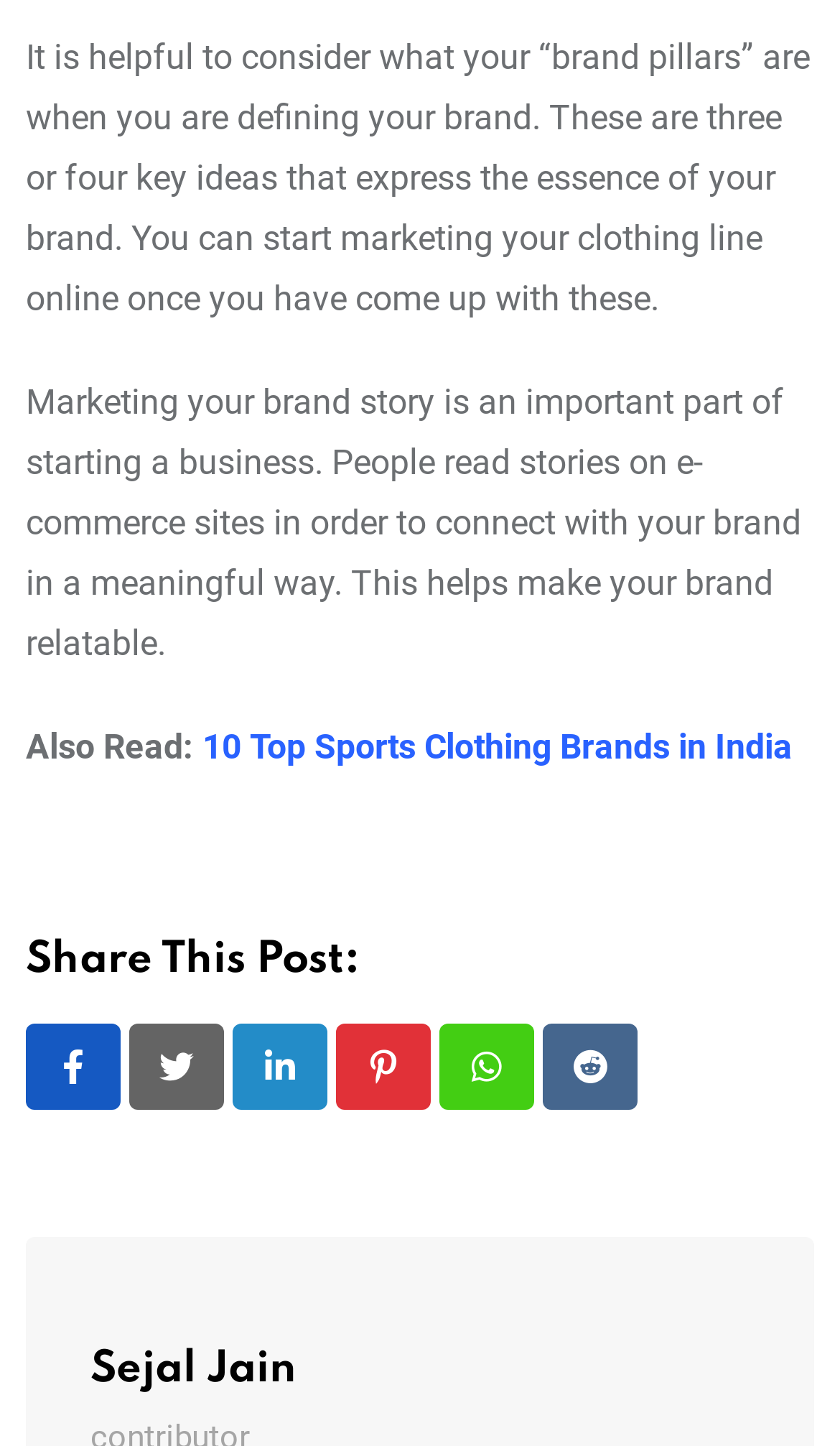Please specify the bounding box coordinates of the clickable section necessary to execute the following command: "Read about marketing your brand story".

[0.031, 0.264, 0.954, 0.46]